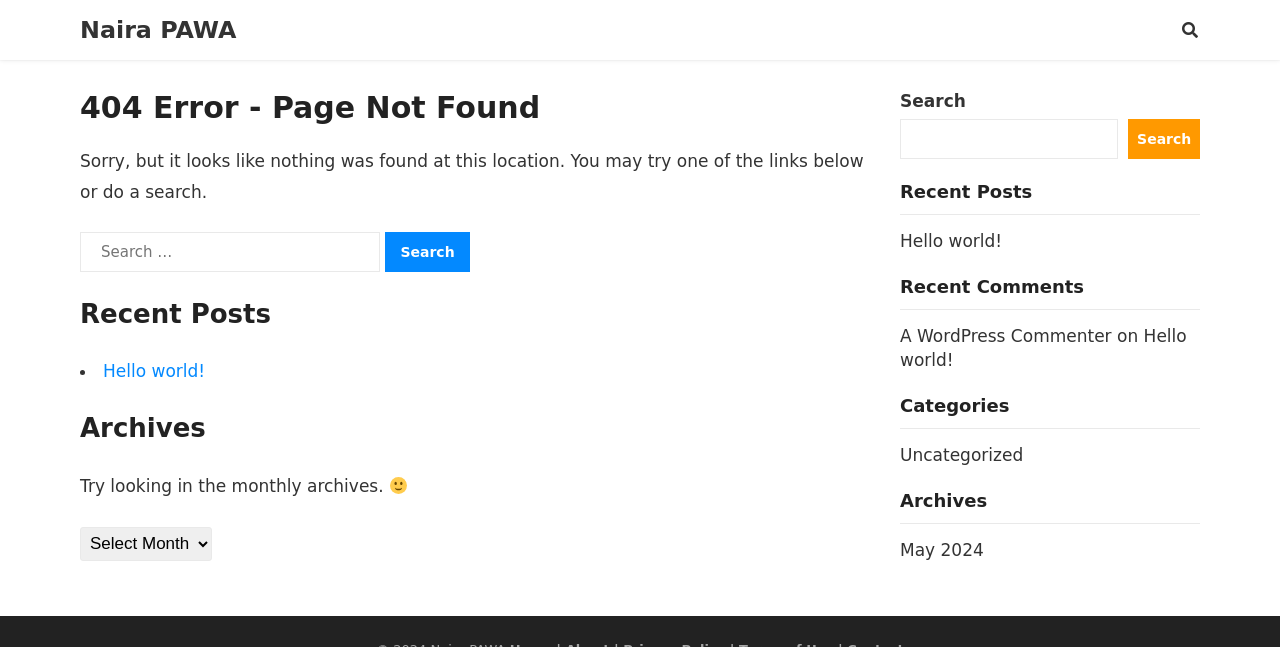Refer to the screenshot and answer the following question in detail:
What is the error message on this page?

The error message is located in the header section of the page, which is indicated by the bounding box coordinates [0.062, 0.139, 0.68, 0.195]. The text '404 Error - Page Not Found' is a heading element, which suggests that it is a prominent error message on the page.